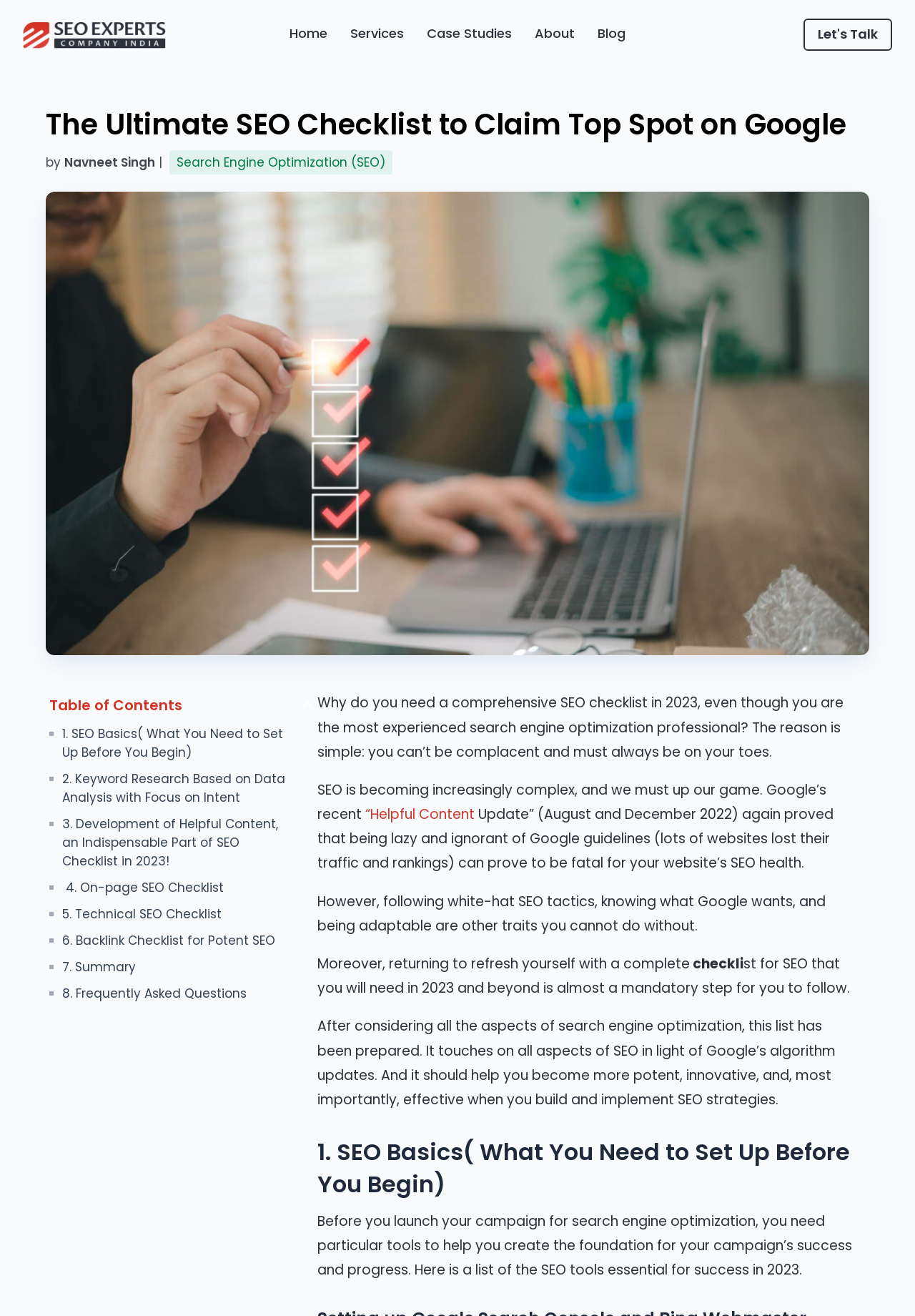Give the bounding box coordinates for the element described by: "4. On-page SEO Checklist".

[0.068, 0.667, 0.245, 0.682]